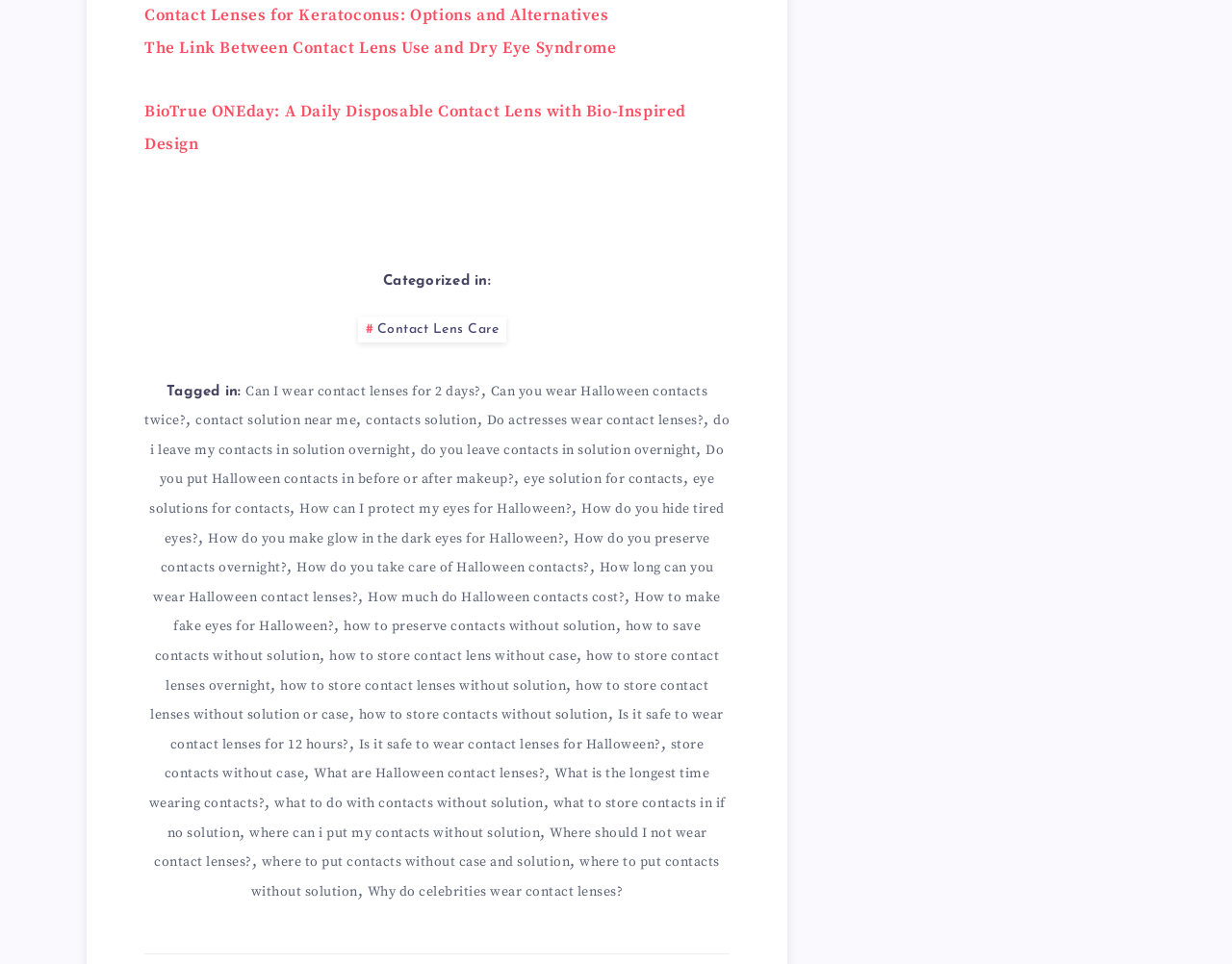Can you identify the bounding box coordinates of the clickable region needed to carry out this instruction: 'Read about 'The Link Between Contact Lens Use and Dry Eye Syndrome''? The coordinates should be four float numbers within the range of 0 to 1, stated as [left, top, right, bottom].

[0.117, 0.039, 0.5, 0.061]